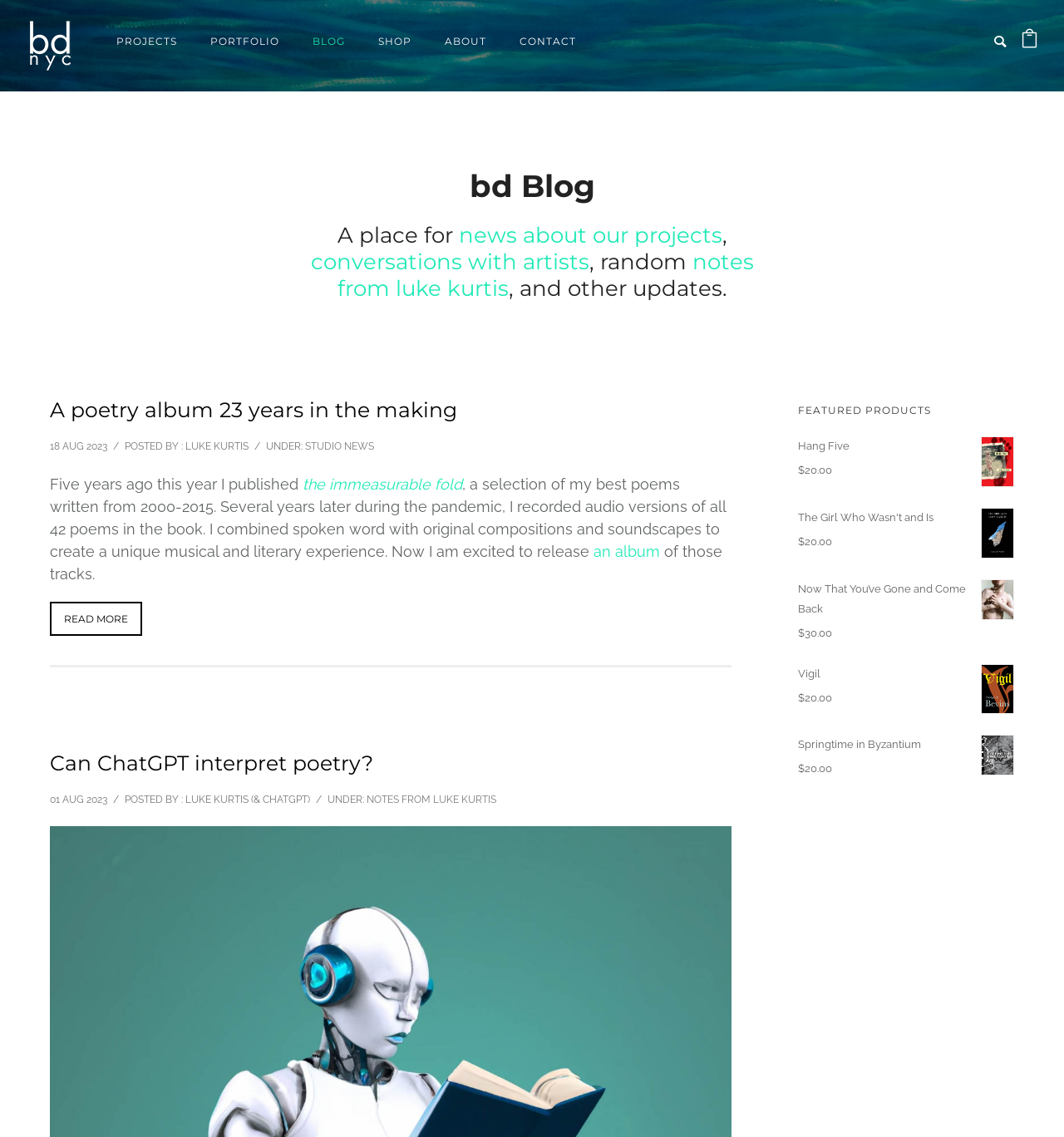Find and specify the bounding box coordinates that correspond to the clickable region for the instruction: "buy the product 'Hang Five'".

[0.75, 0.384, 0.953, 0.401]